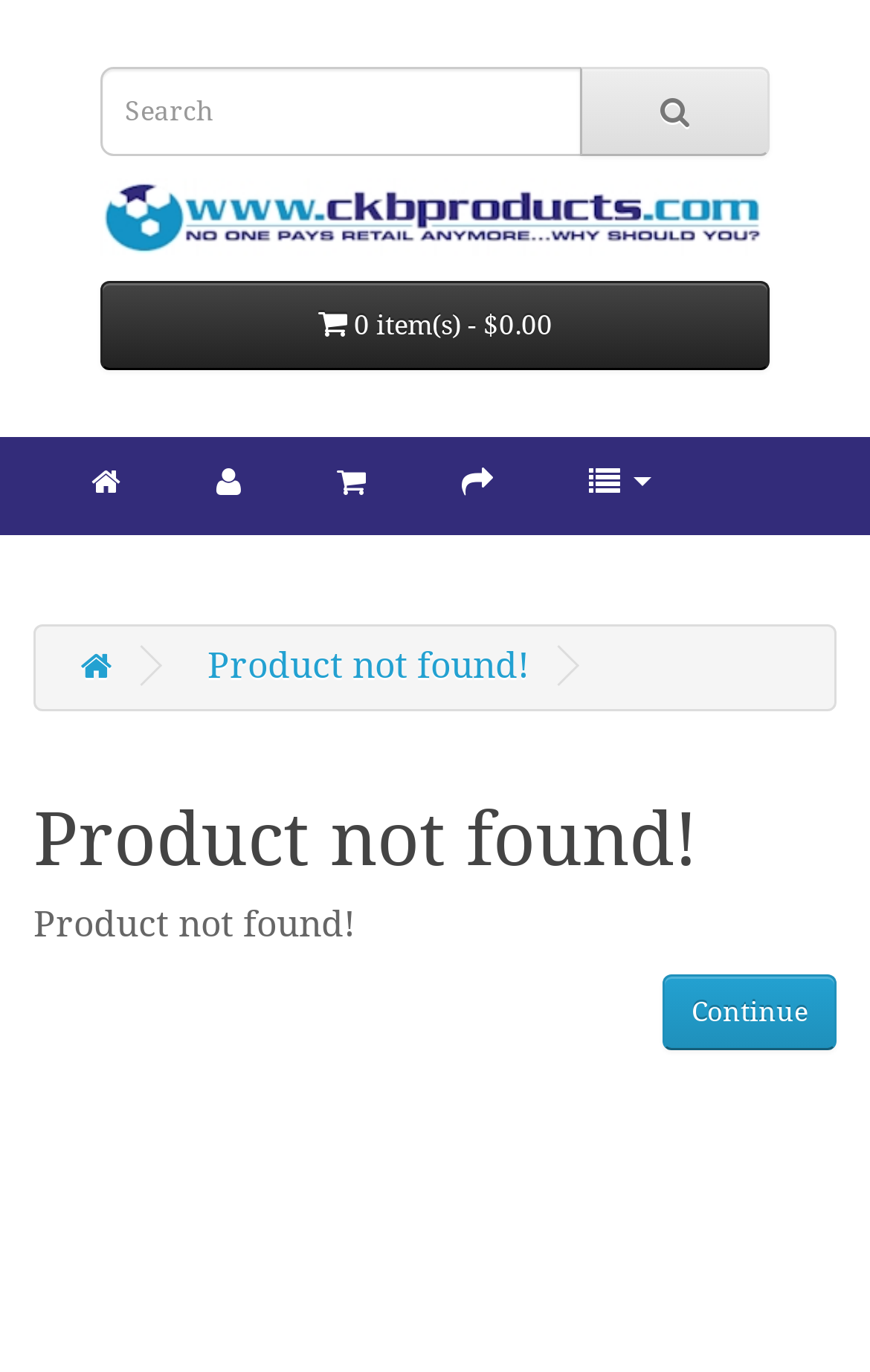Respond with a single word or phrase to the following question: What is the logo of the website?

CKB Products Wholesale